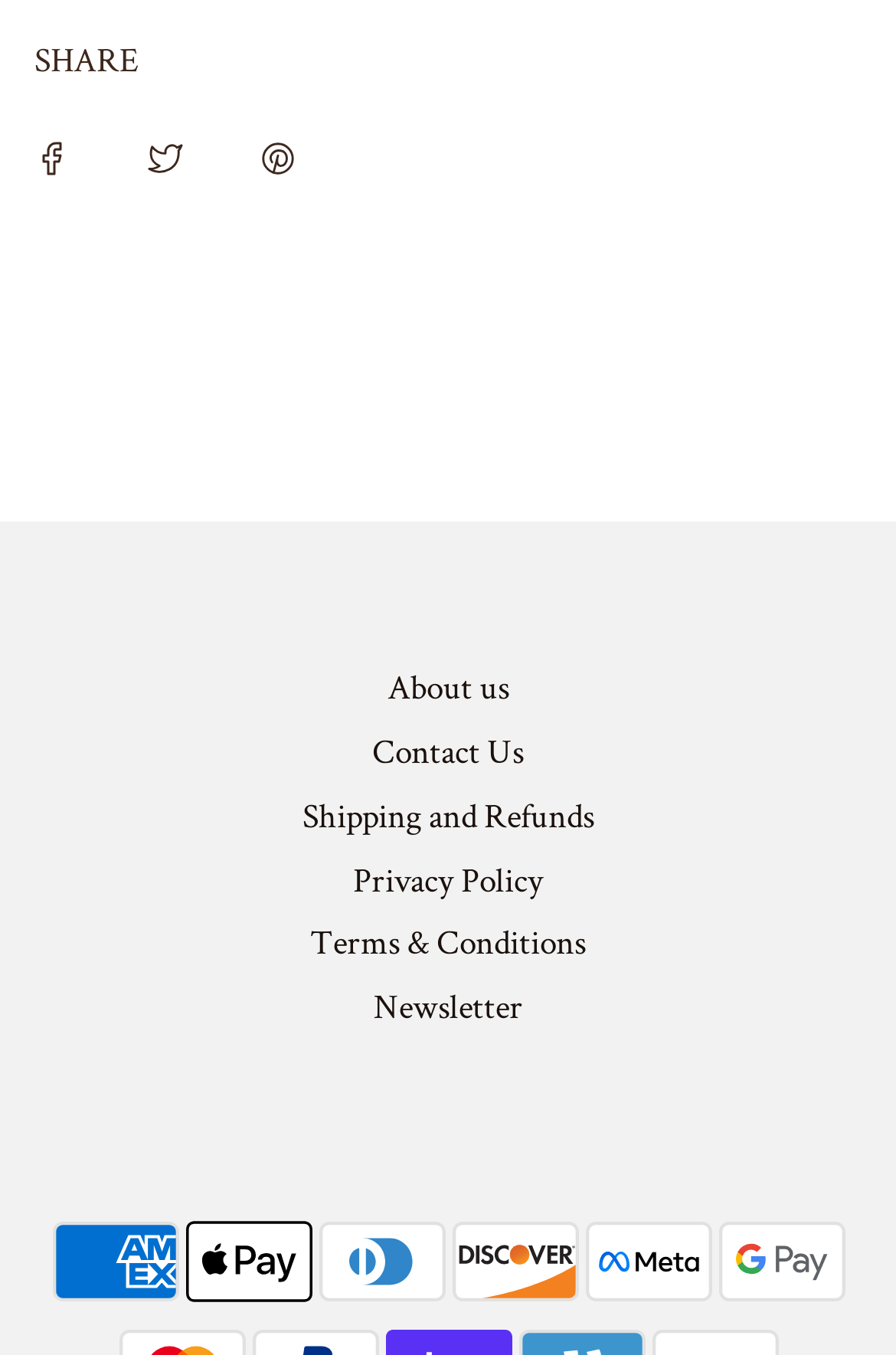Please specify the bounding box coordinates of the clickable region necessary for completing the following instruction: "View shipping and refund policies". The coordinates must consist of four float numbers between 0 and 1, i.e., [left, top, right, bottom].

[0.337, 0.585, 0.663, 0.617]